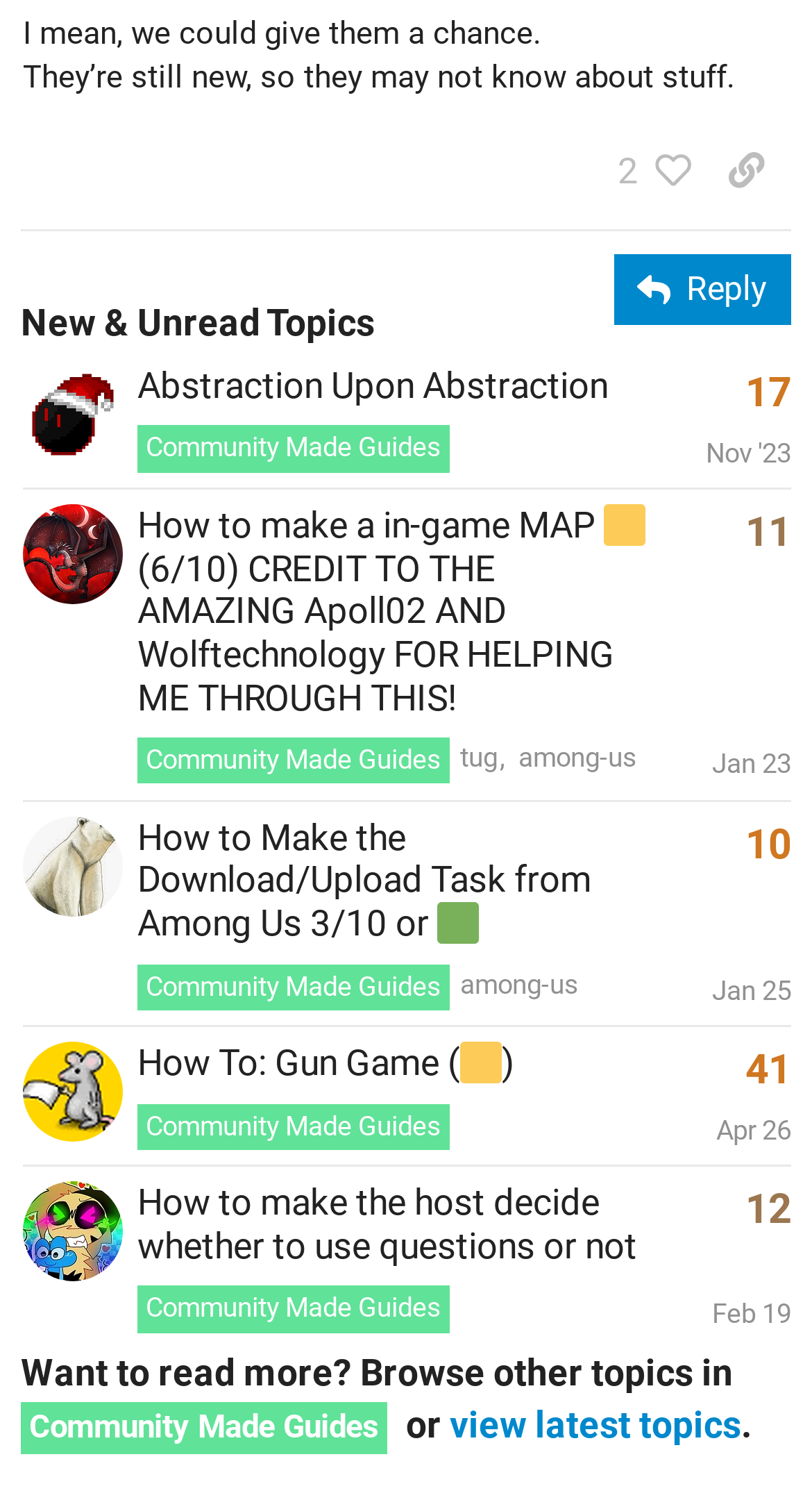Who is the latest poster of the topic 'How to make a in-game MAP yellow_square'?
Kindly give a detailed and elaborate answer to the question.

I found the latest poster of the topic 'How to make a in-game MAP yellow_square' by looking at the link text in the second row of the 'New & Unread Topics' section. The link text is 'Magenta_Dragon's profile, latest poster'.